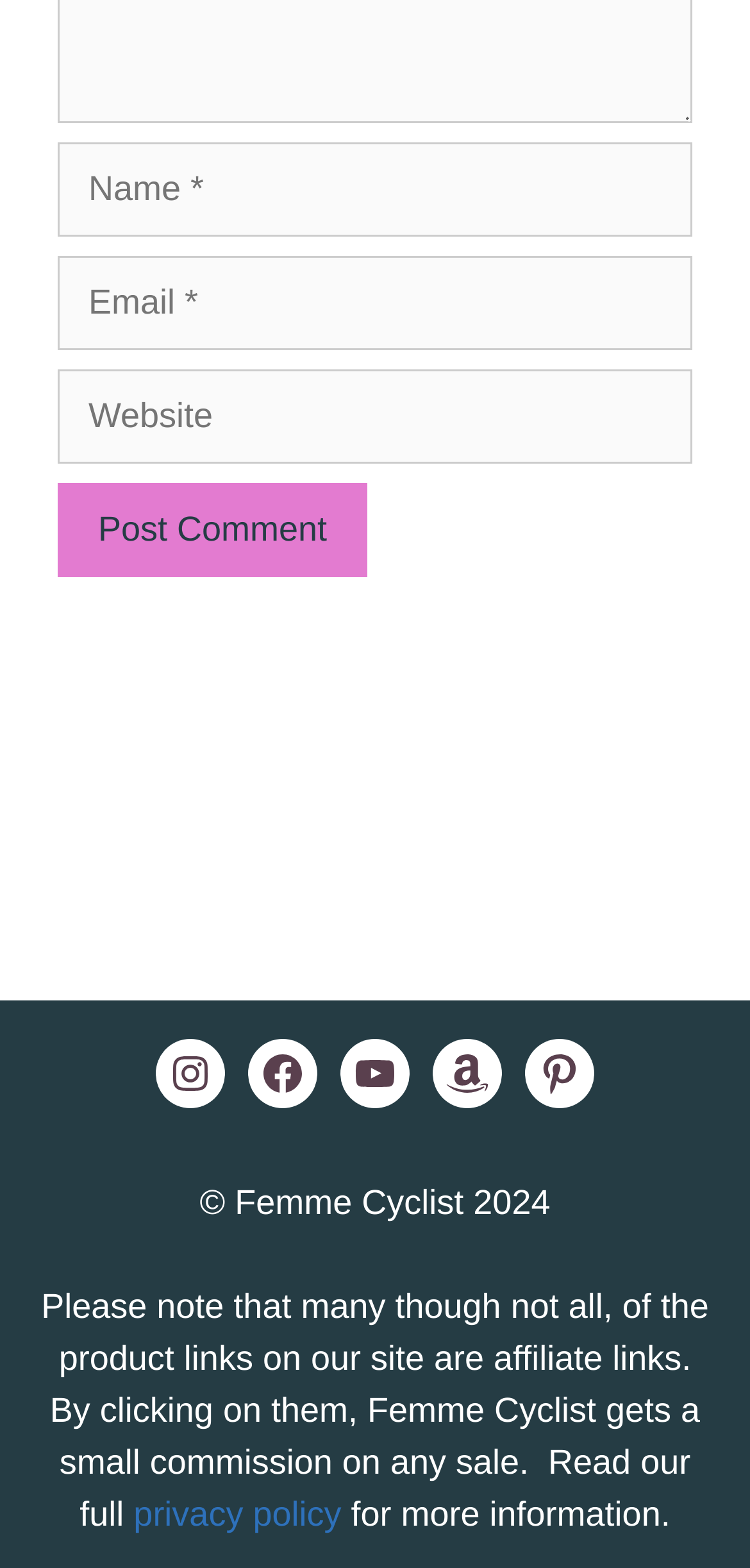Using a single word or phrase, answer the following question: 
What is the purpose of the affiliate links?

Get commission